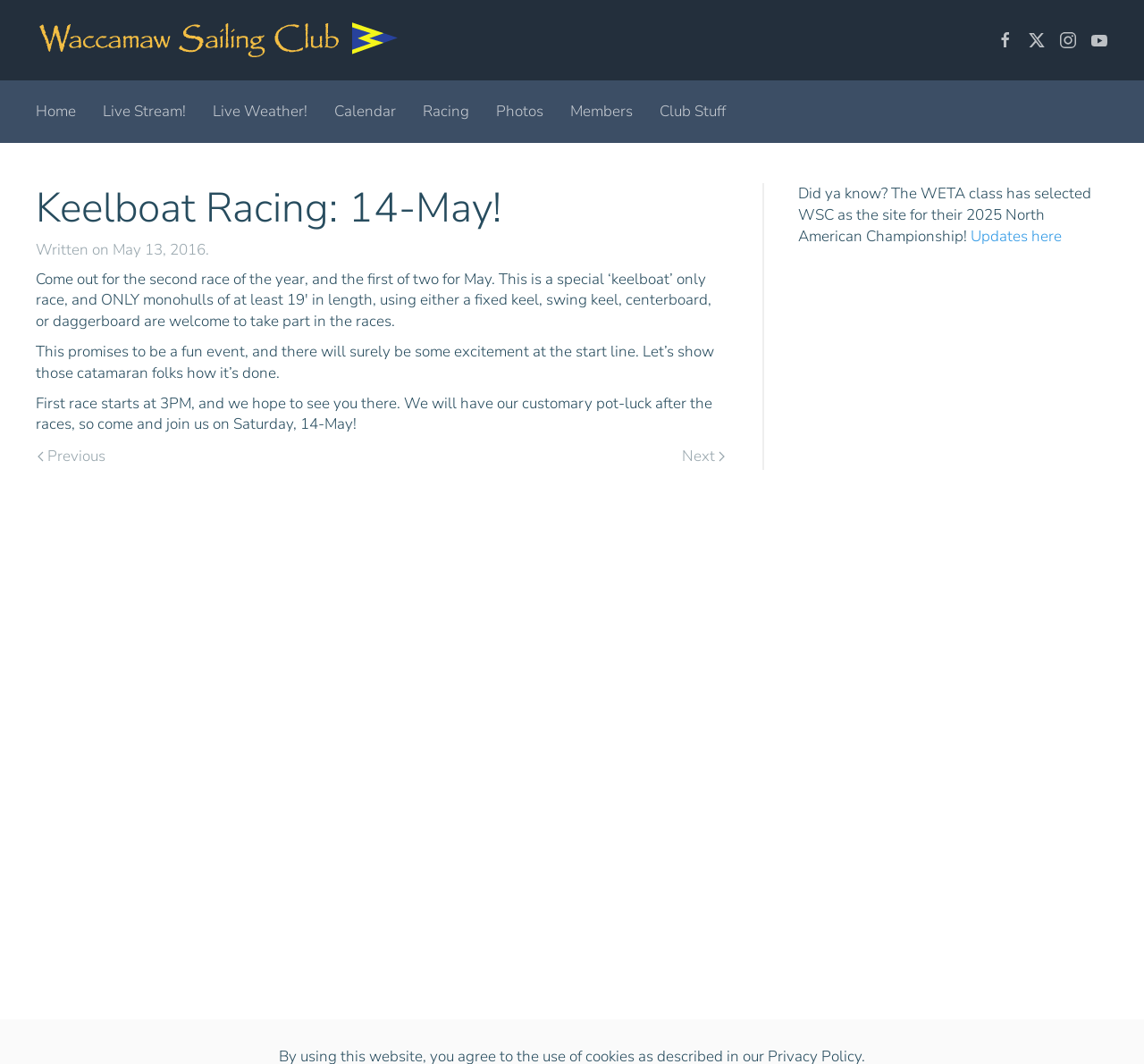Locate the bounding box coordinates of the element that needs to be clicked to carry out the instruction: "View 'Live Stream!' page". The coordinates should be given as four float numbers ranging from 0 to 1, i.e., [left, top, right, bottom].

[0.09, 0.076, 0.162, 0.134]